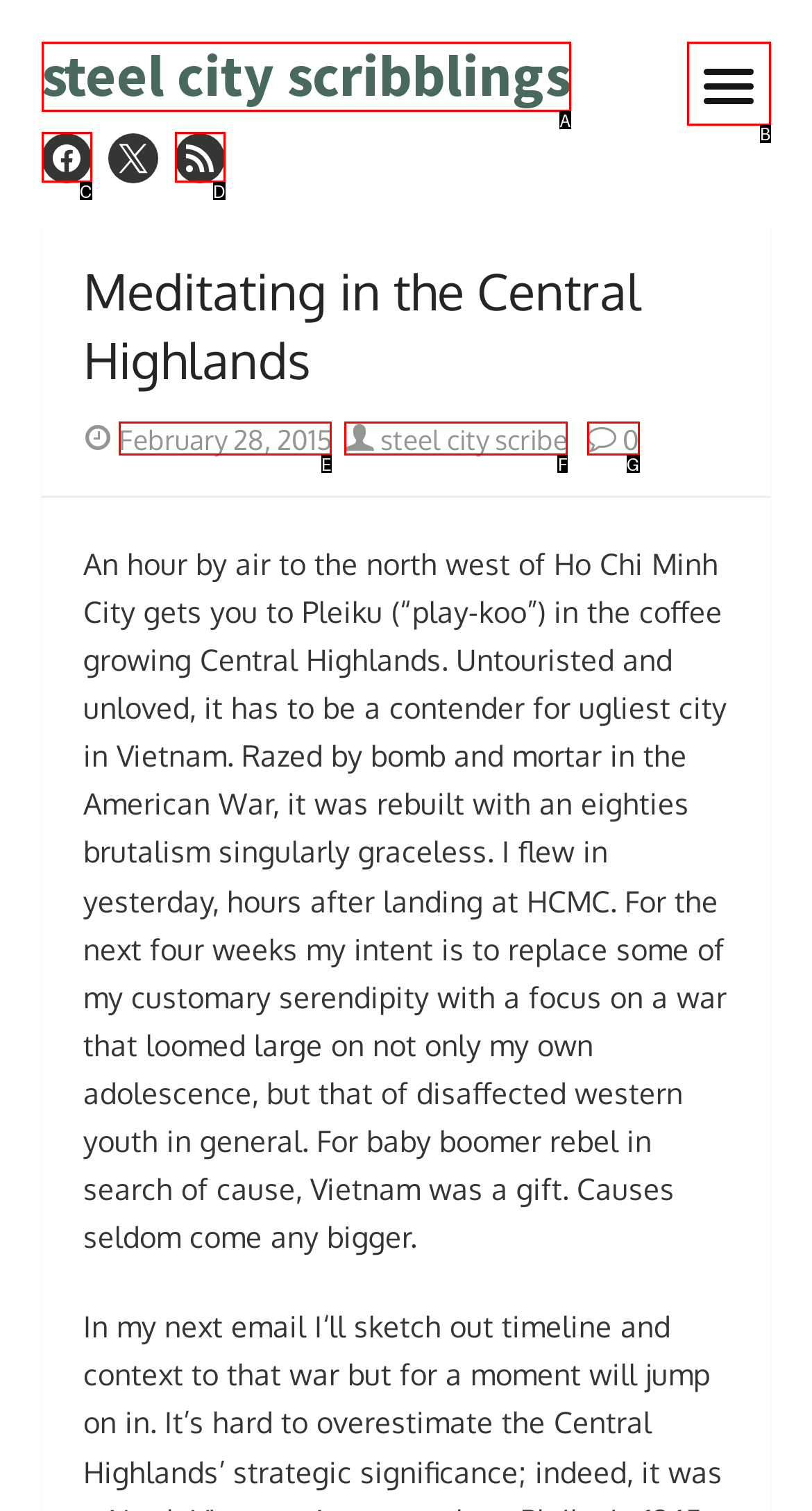Identify the HTML element that matches the description: February 28, 2015April 18, 2017. Provide the letter of the correct option from the choices.

E